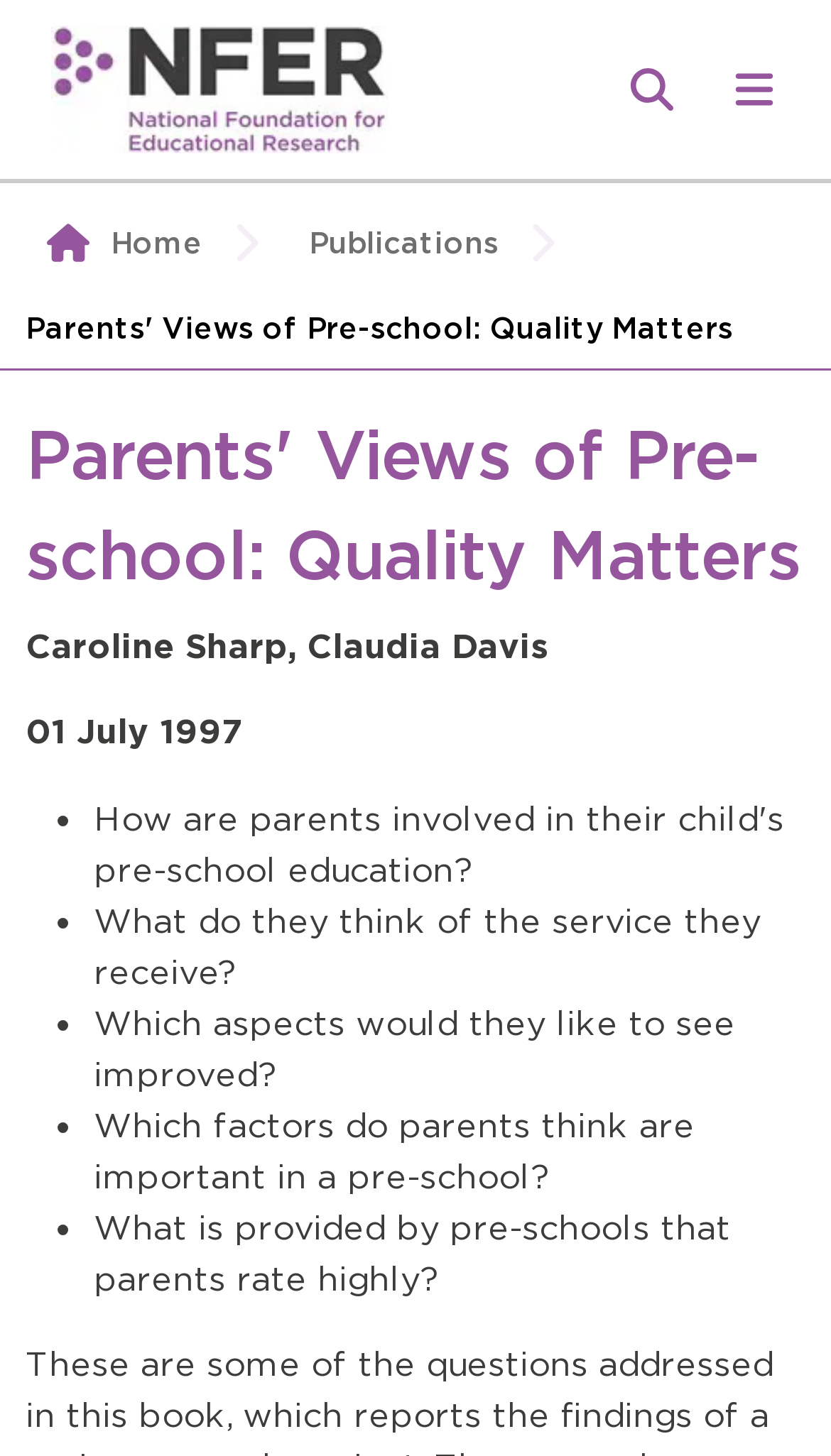Identify the bounding box of the HTML element described as: "Privacy Policy".

None